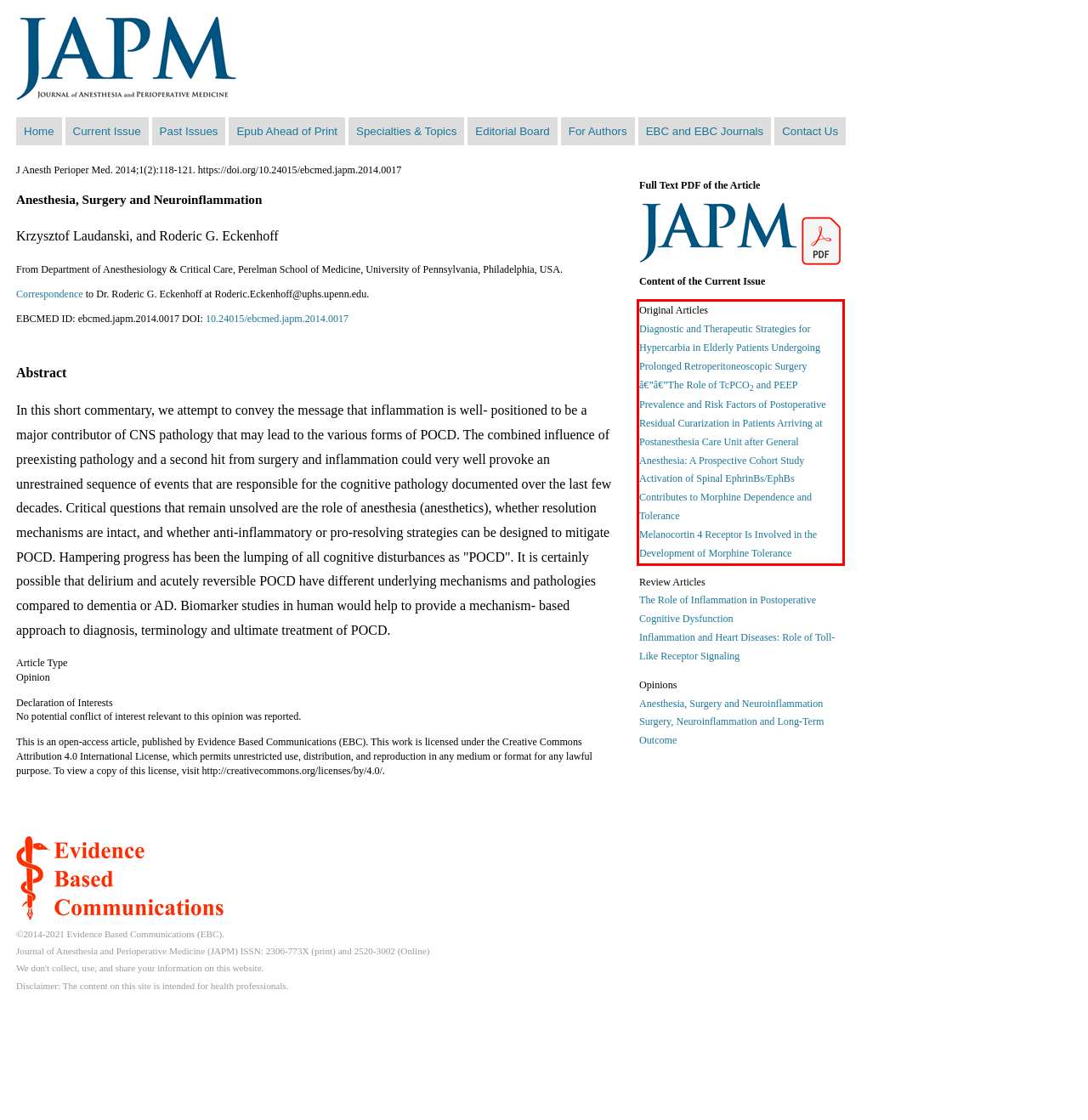Observe the screenshot of the webpage, locate the red bounding box, and extract the text content within it.

Original Articles Diagnostic and Therapeutic Strategies for Hypercarbia in Elderly Patients Undergoing Prolonged Retroperitoneoscopic Surgery â€”â€”The Role of TcPCO2 and PEEP Prevalence and Risk Factors of Postoperative Residual Curarization in Patients Arriving at Postanesthesia Care Unit after General Anesthesia: A Prospective Cohort Study Activation of Spinal EphrinBs/EphBs Contributes to Morphine Dependence and Tolerance Melanocortin 4 Receptor Is Involved in the Development of Morphine Tolerance